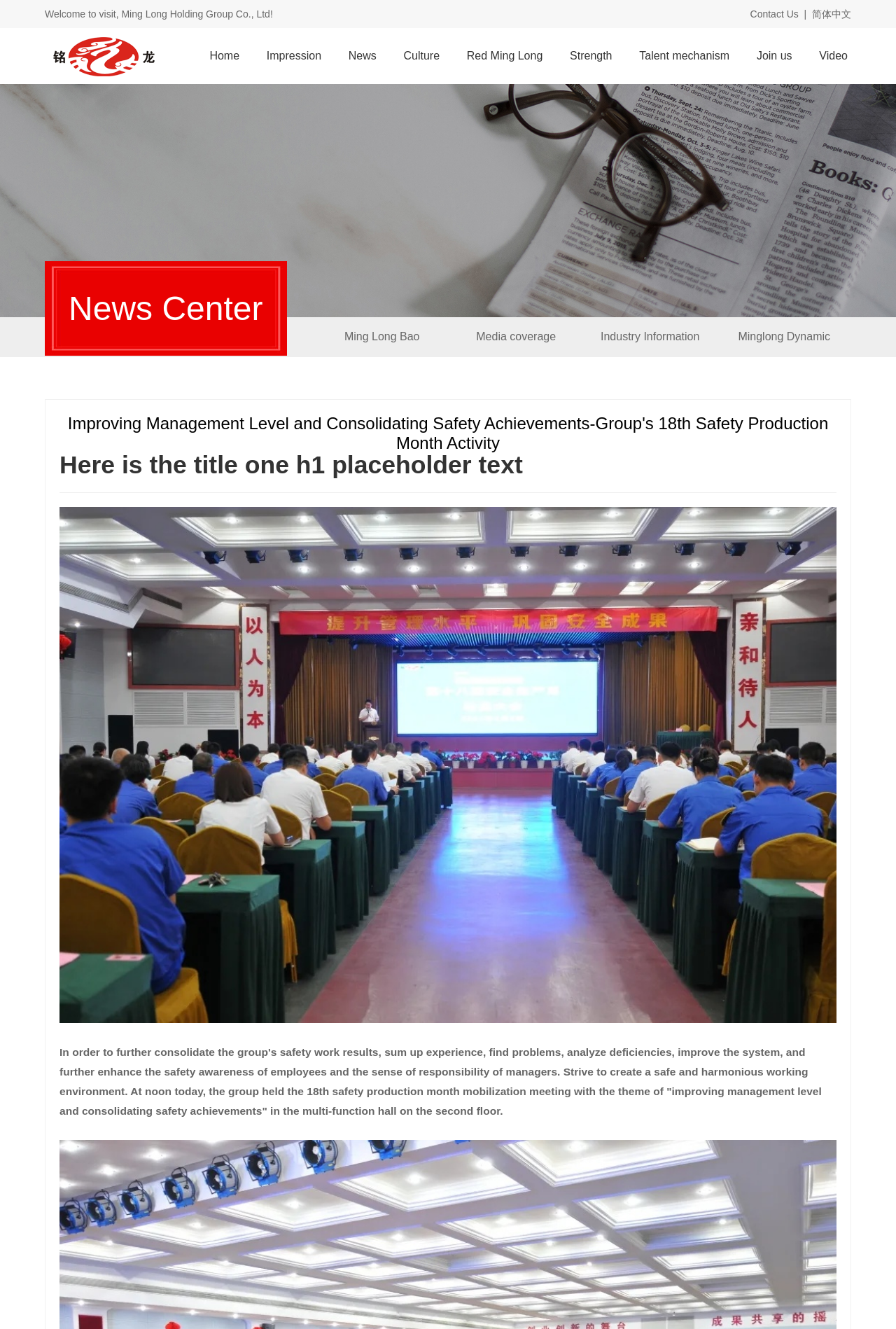Identify the webpage's primary heading and generate its text.

Here is the title one h1 placeholder text